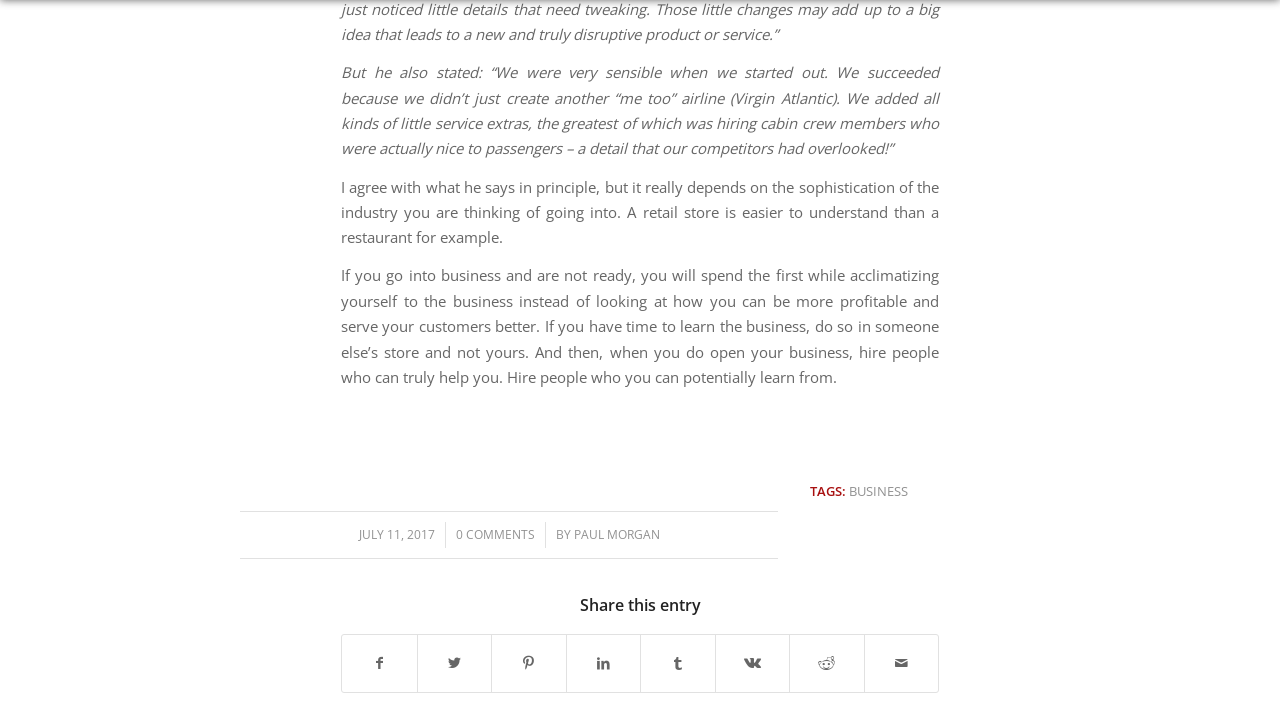How many comments does the article have?
Answer the question with just one word or phrase using the image.

0